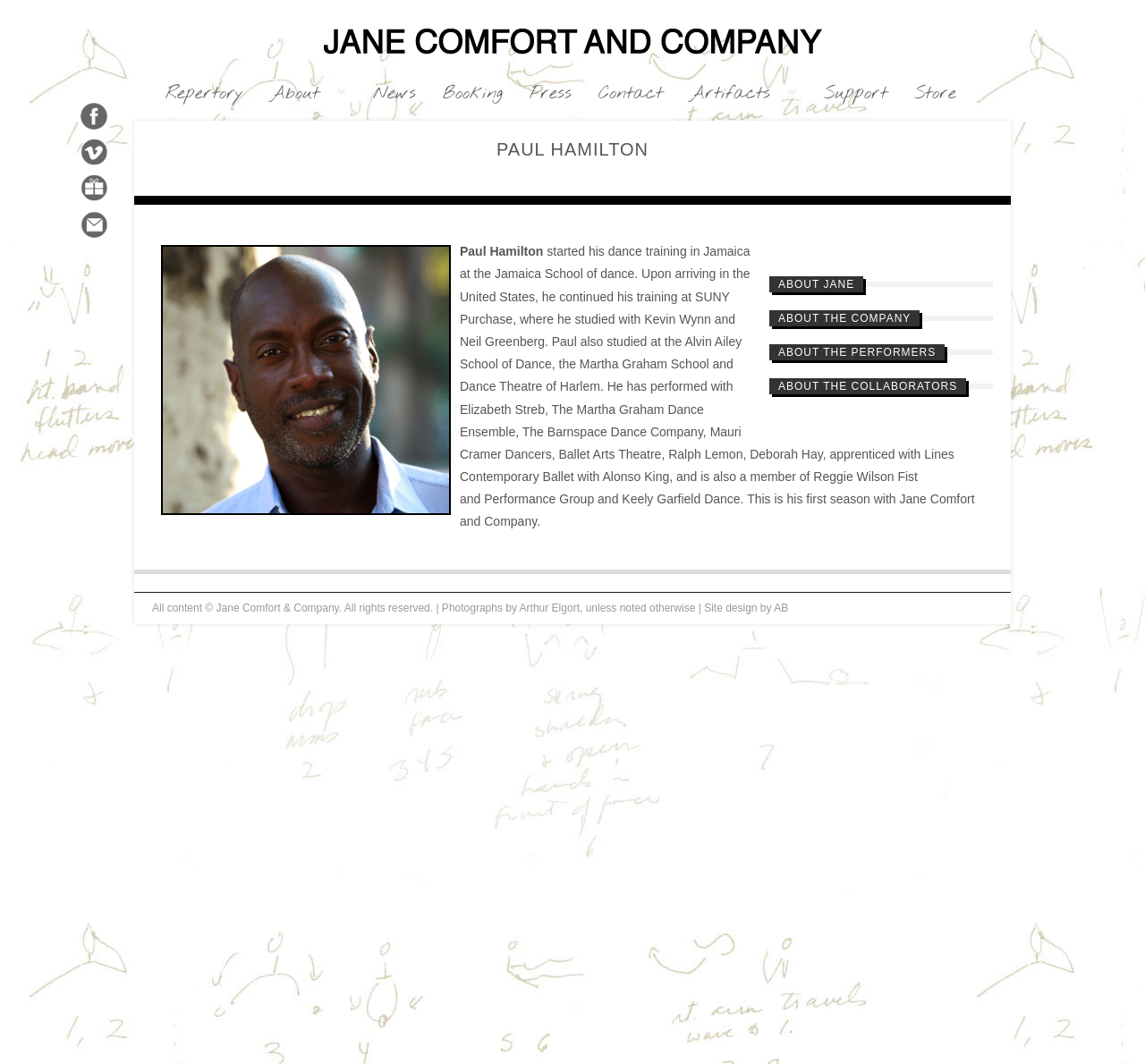Please provide a comprehensive answer to the question based on the screenshot: What is Paul Hamilton's profession?

I found the answer by reading the bio of Paul Hamilton, which mentions his dance training and performances with various companies. Based on this information, I infer that his profession is a dancer.